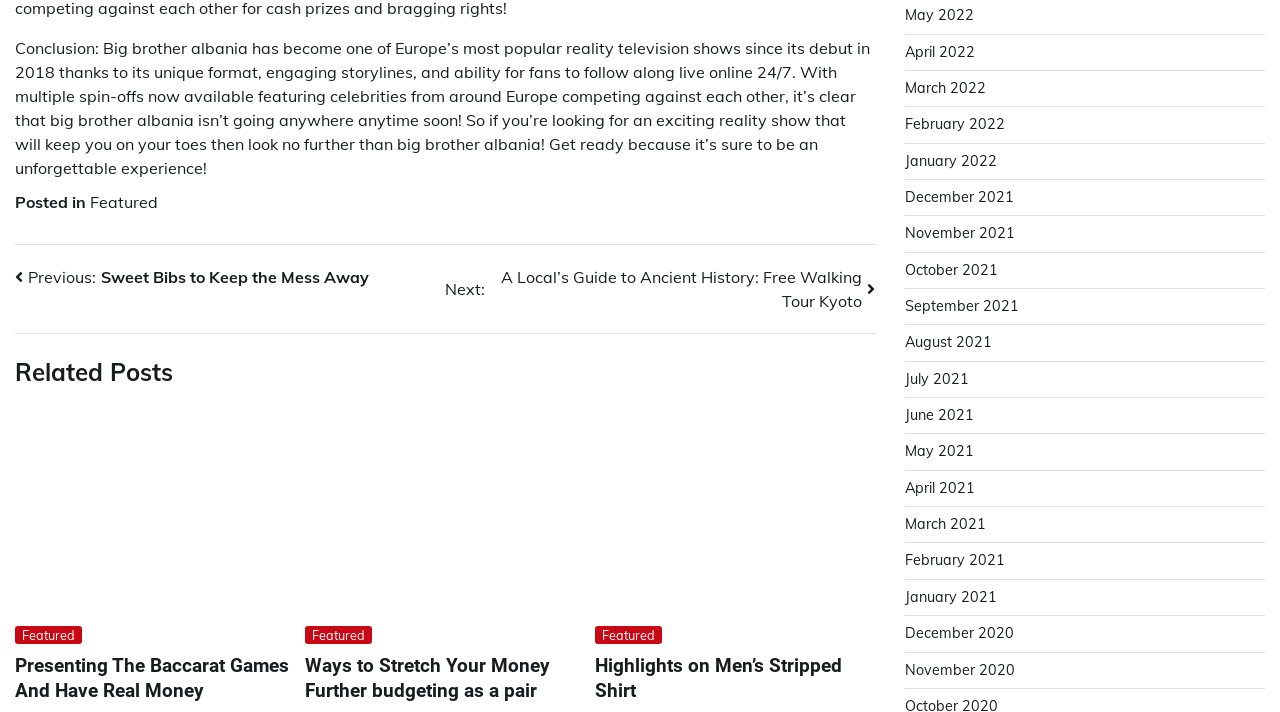By analyzing the image, answer the following question with a detailed response: What is the category of the related posts?

The category of the related posts can be determined by looking at the links under the 'Related Posts' heading, which are all labeled as 'Featured'.